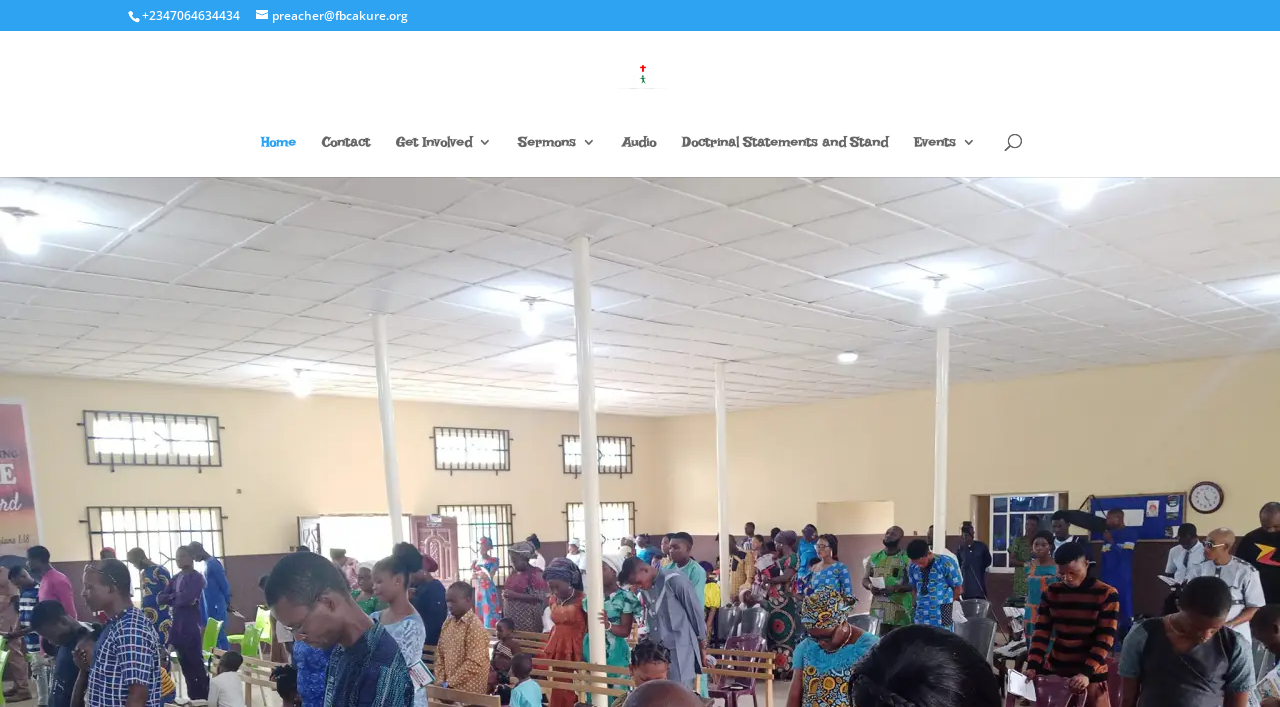How many links are in the top navigation bar?
Provide a detailed and extensive answer to the question.

I counted the number of link elements in the top navigation bar by looking at the elements with y1 coordinates around 0.191. I found 7 links: 'Home', 'Contact', 'Get Involved 3', 'Sermons 3', 'Audio', 'Doctrinal Statements and Stand', and 'Events 3'.